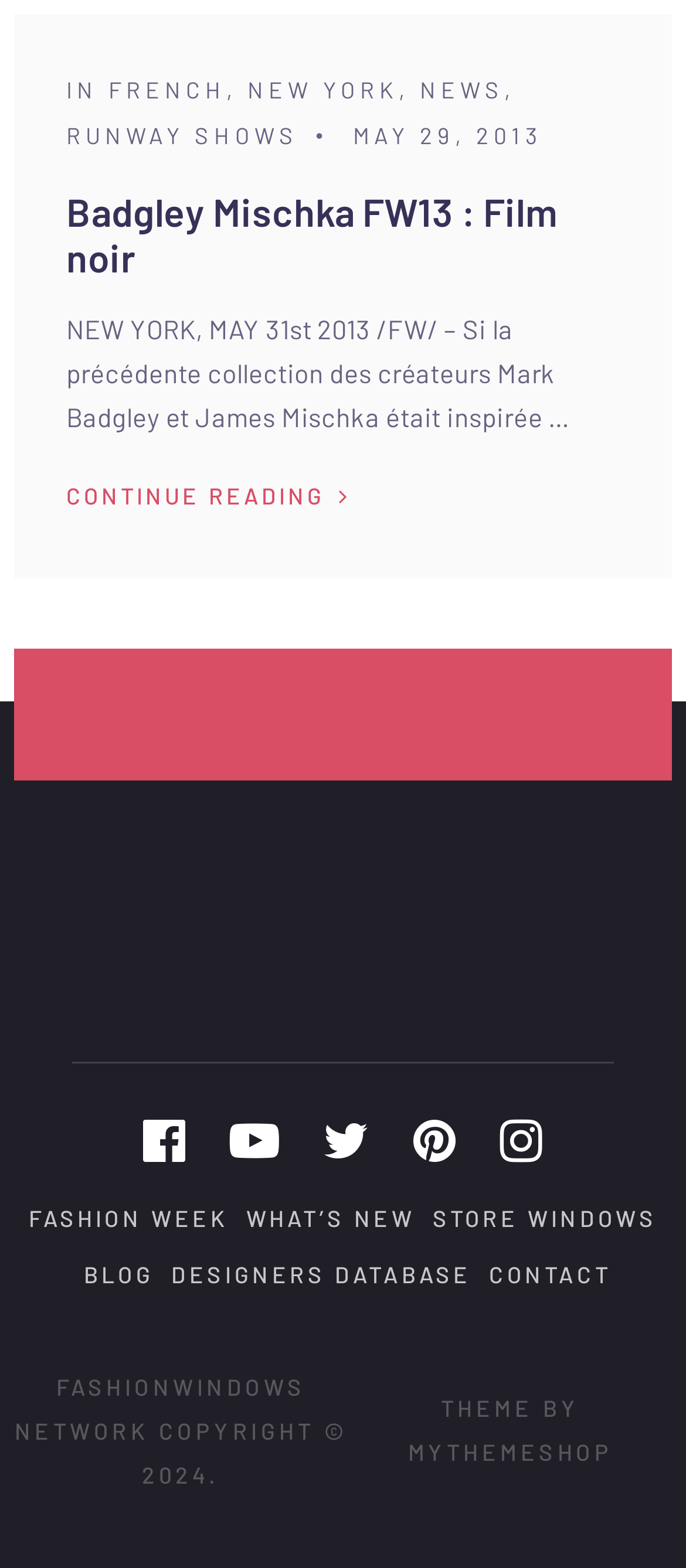What is the copyright year of the webpage?
Look at the image and answer the question with a single word or phrase.

2024